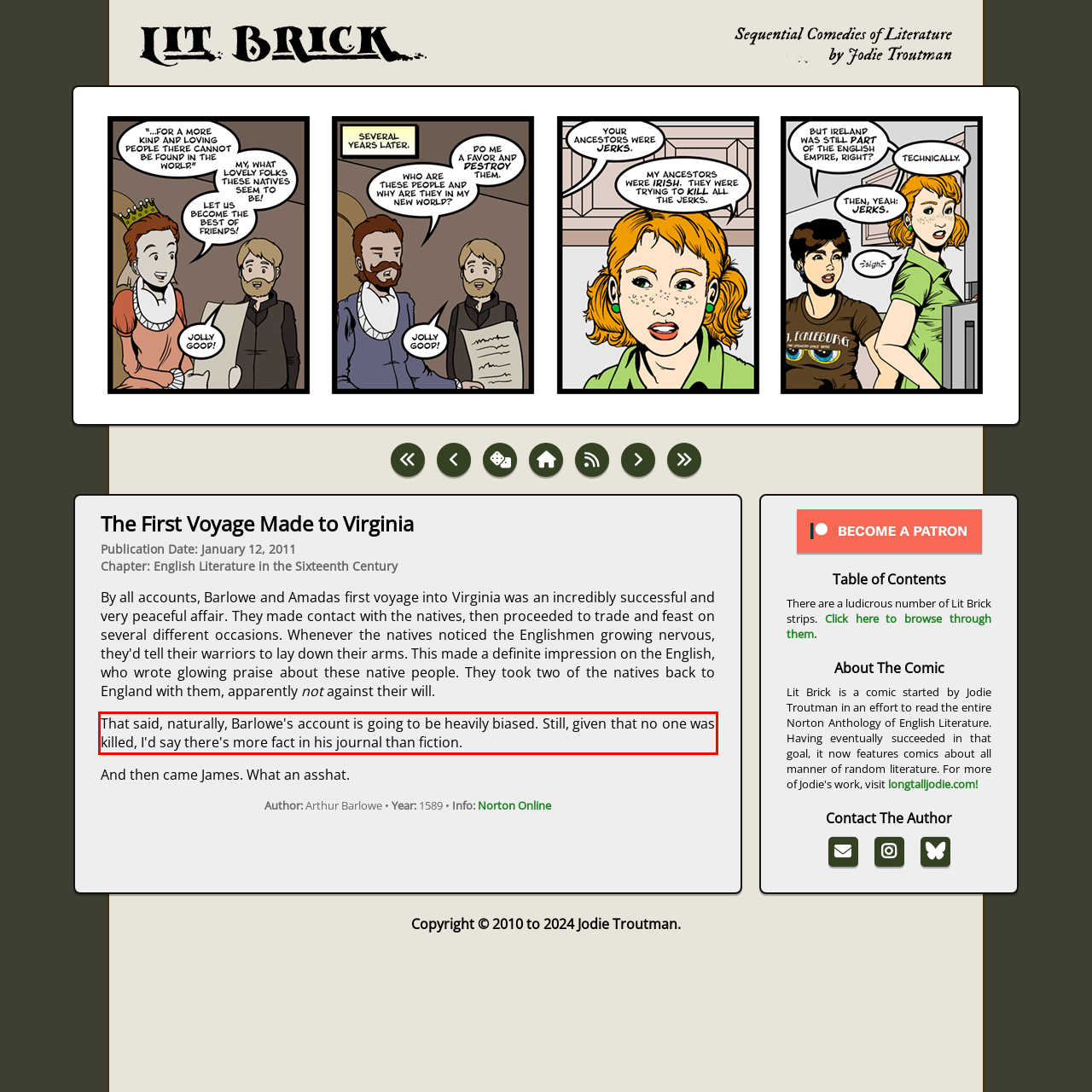Please perform OCR on the text within the red rectangle in the webpage screenshot and return the text content.

That said, naturally, Barlowe's account is going to be heavily biased. Still, given that no one was killed, I'd say there's more fact in his journal than fiction.